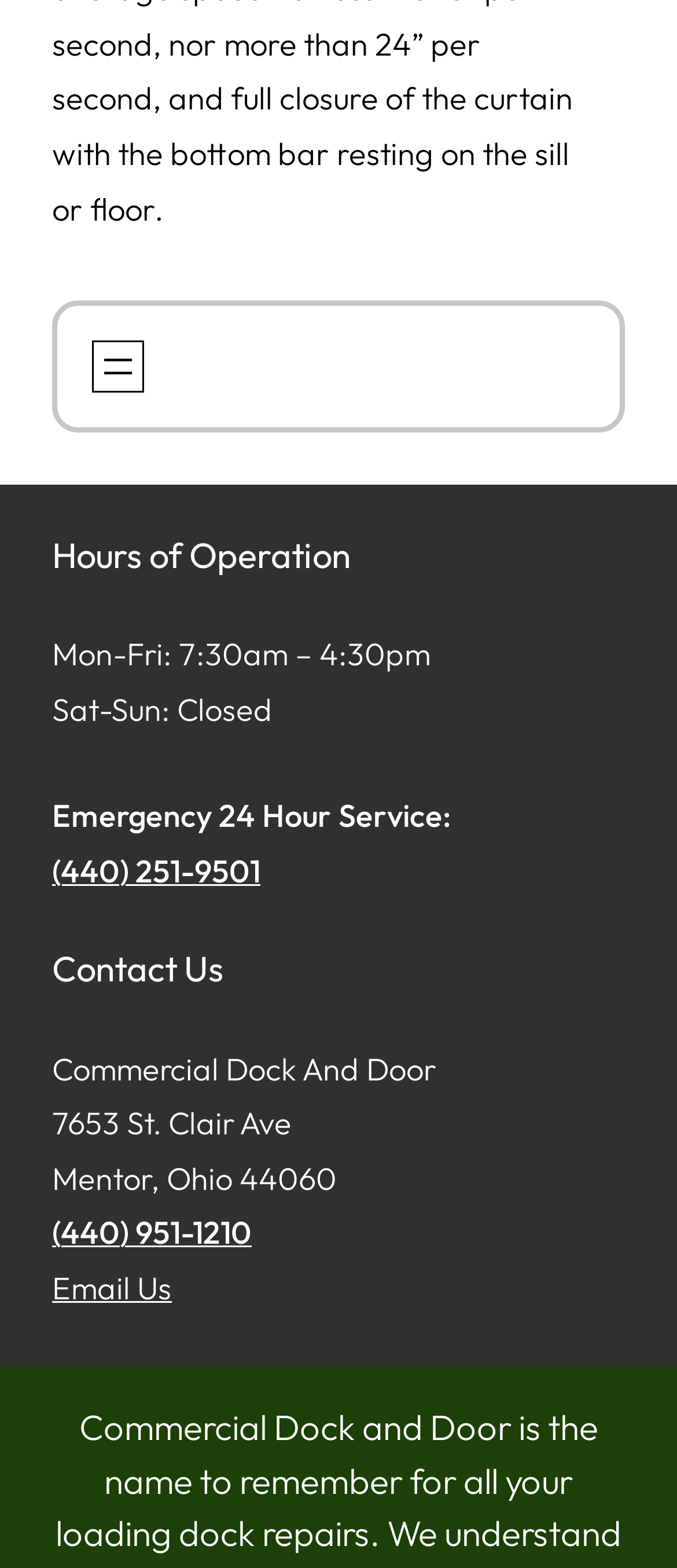What are the hours of operation on Saturday?
Provide an in-depth and detailed answer to the question.

I found the hours of operation section on the webpage, which lists the hours for Saturday and Sunday as Closed.